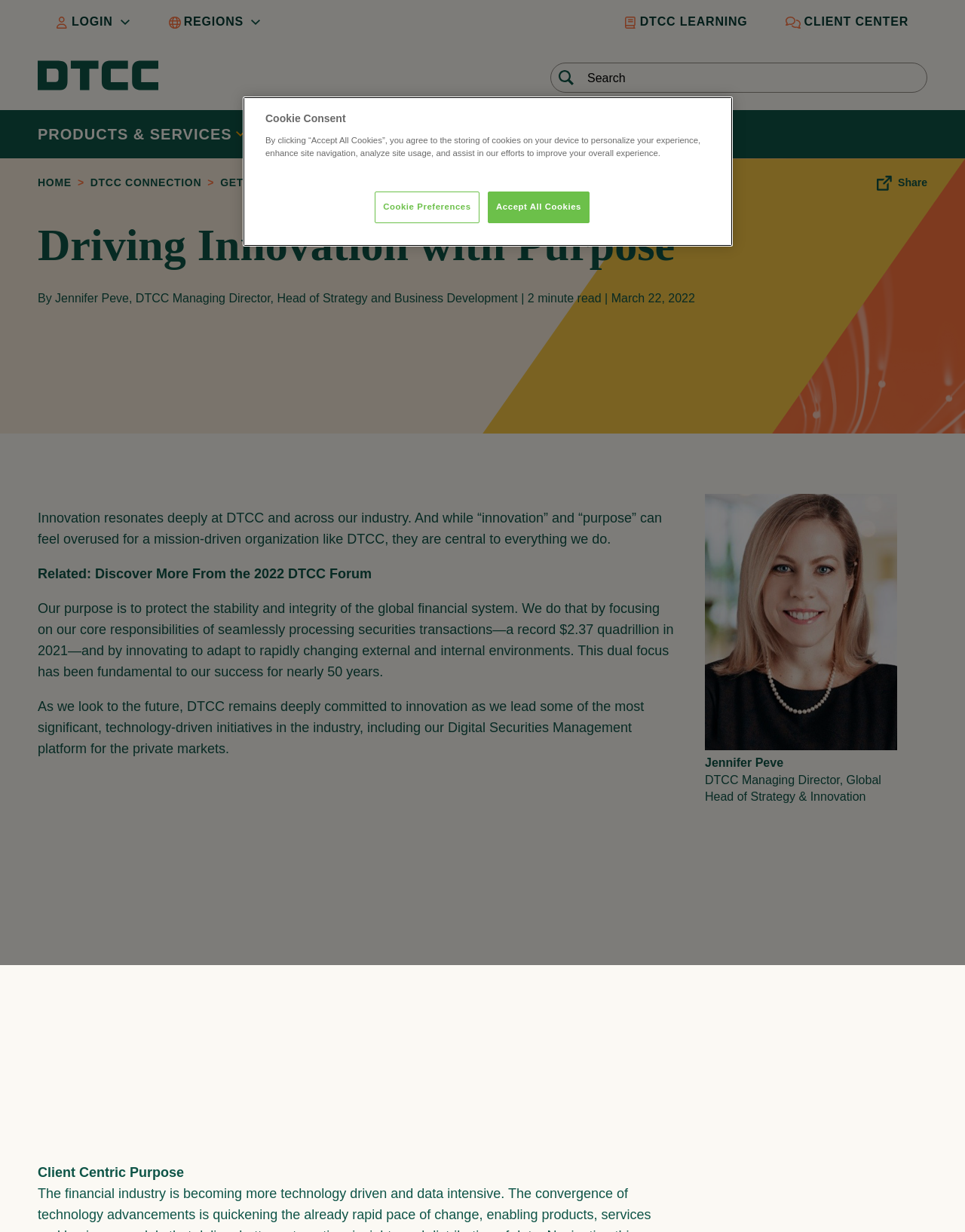Bounding box coordinates should be in the format (top-left x, top-left y, bottom-right x, bottom-right y) and all values should be floating point numbers between 0 and 1. Determine the bounding box coordinate for the UI element described as: Queen Elizabeth

None